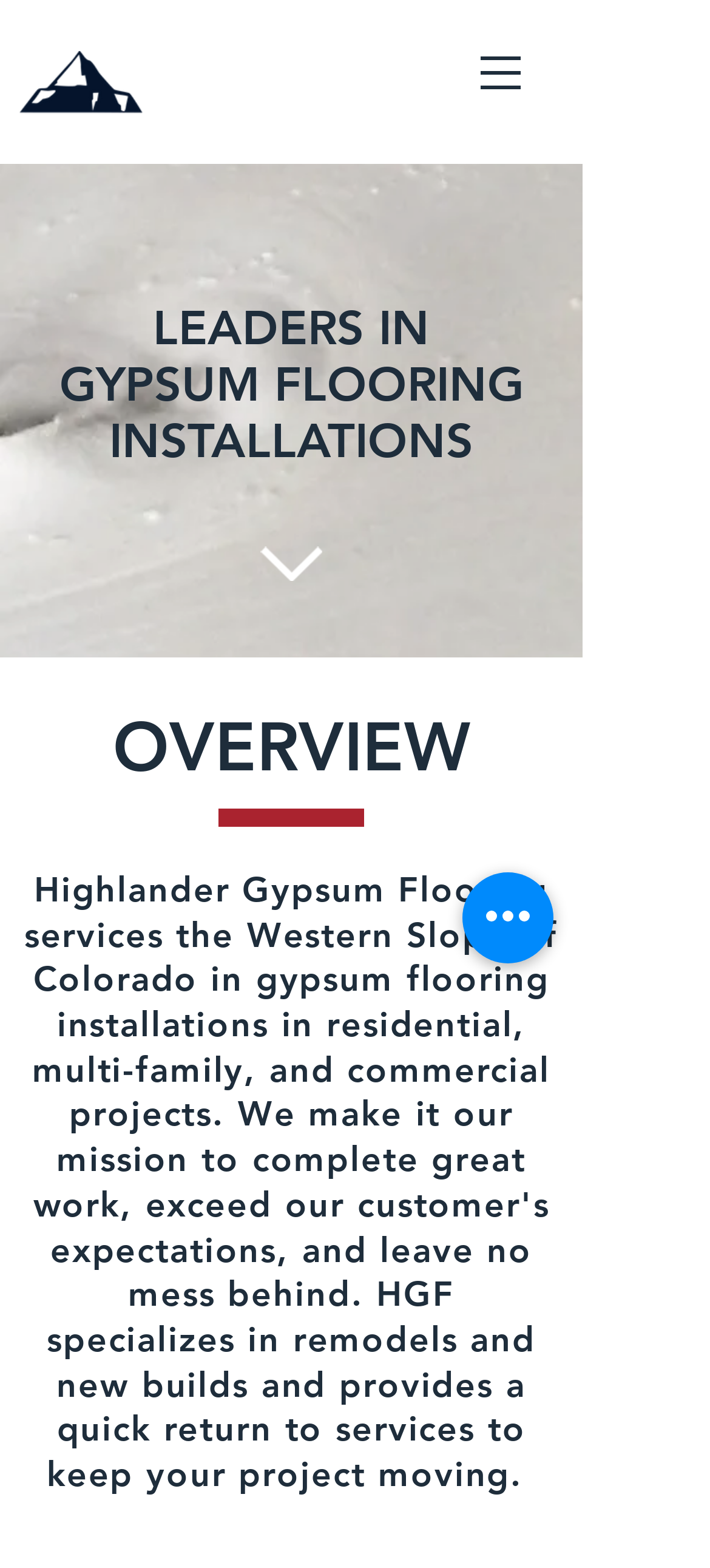What is Highlander Gypsum Flooring's specialty in terms of project types?
Look at the image and respond with a one-word or short-phrase answer.

Remodels and new builds